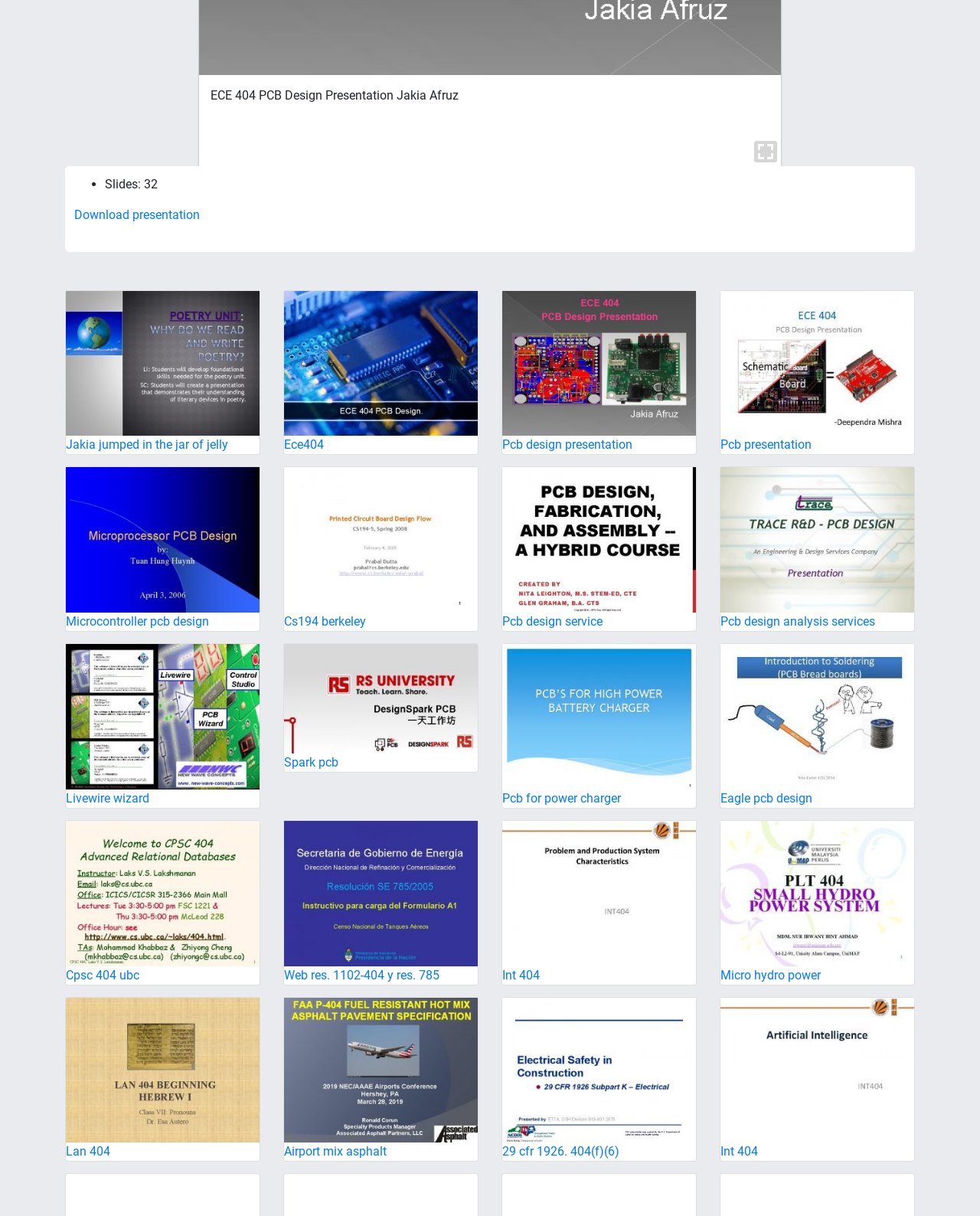Mark the bounding box of the element that matches the following description: "Ece404".

[0.29, 0.239, 0.488, 0.374]